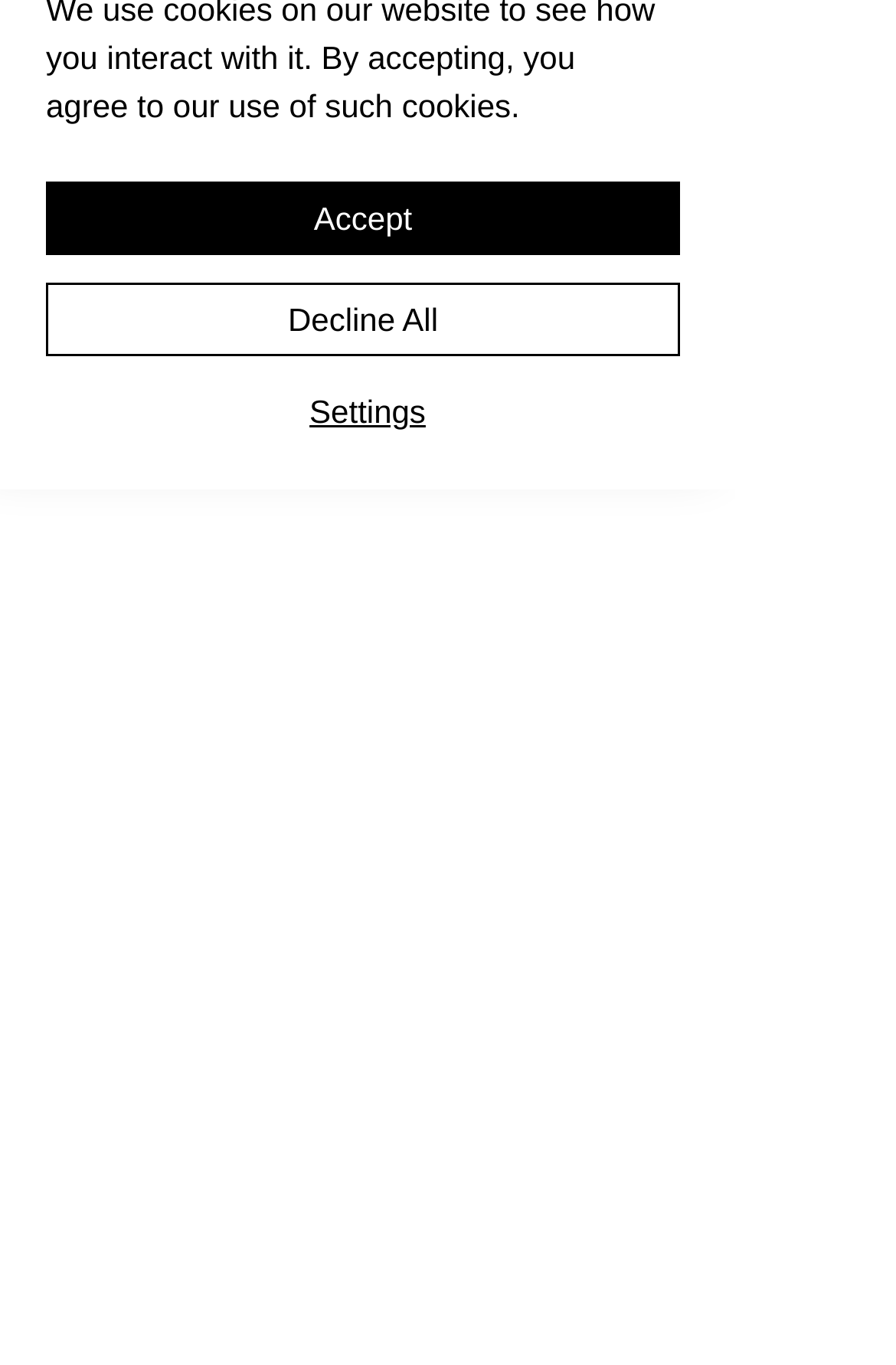Locate the bounding box of the UI element based on this description: "Settings". Provide four float numbers between 0 and 1 as [left, top, right, bottom].

[0.056, 0.284, 0.764, 0.318]